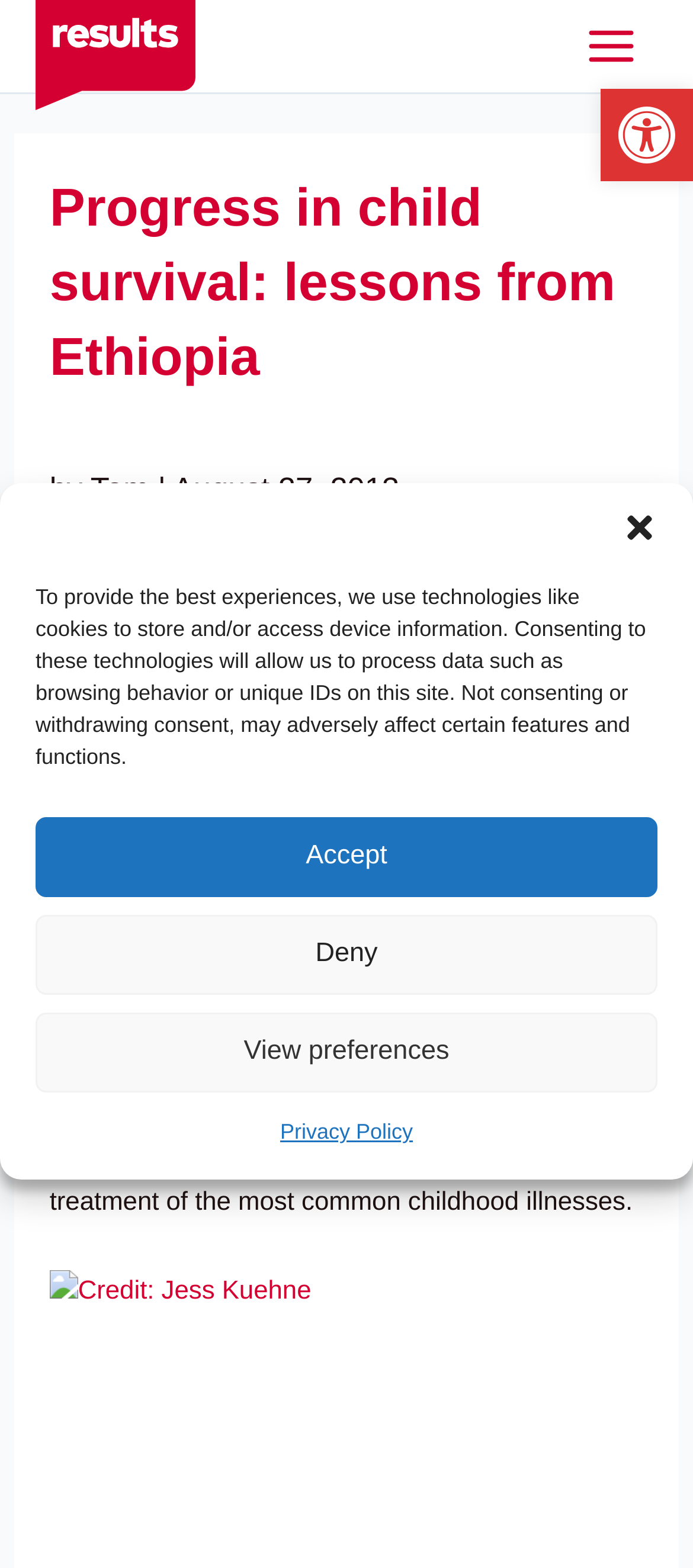Show the bounding box coordinates for the HTML element described as: "Open toolbar Accessibility Tools".

[0.867, 0.057, 1.0, 0.116]